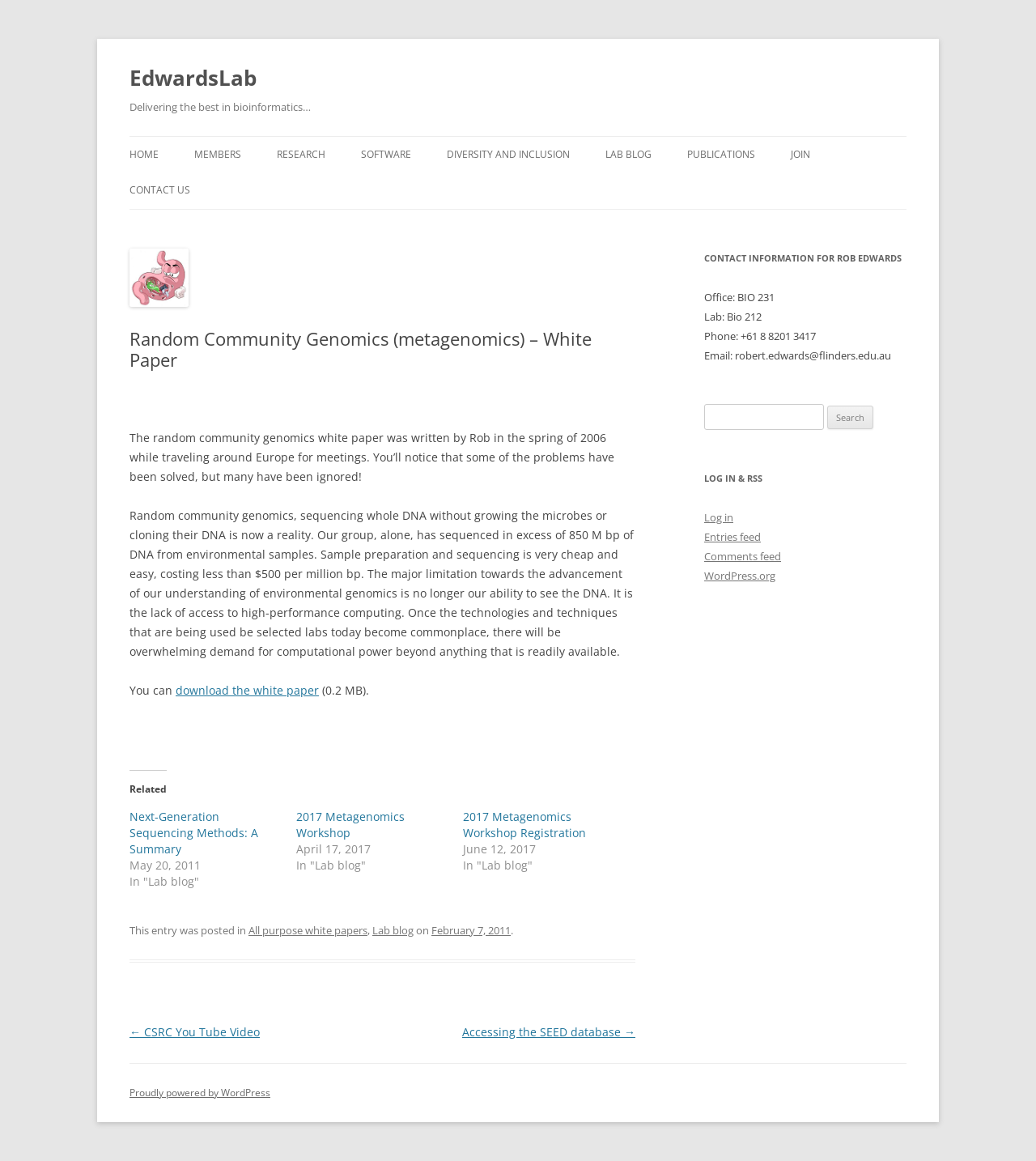Identify the bounding box coordinates of the region that should be clicked to execute the following instruction: "Read the 'Random Community Genomics (metagenomics) – White Paper'".

[0.125, 0.282, 0.613, 0.319]